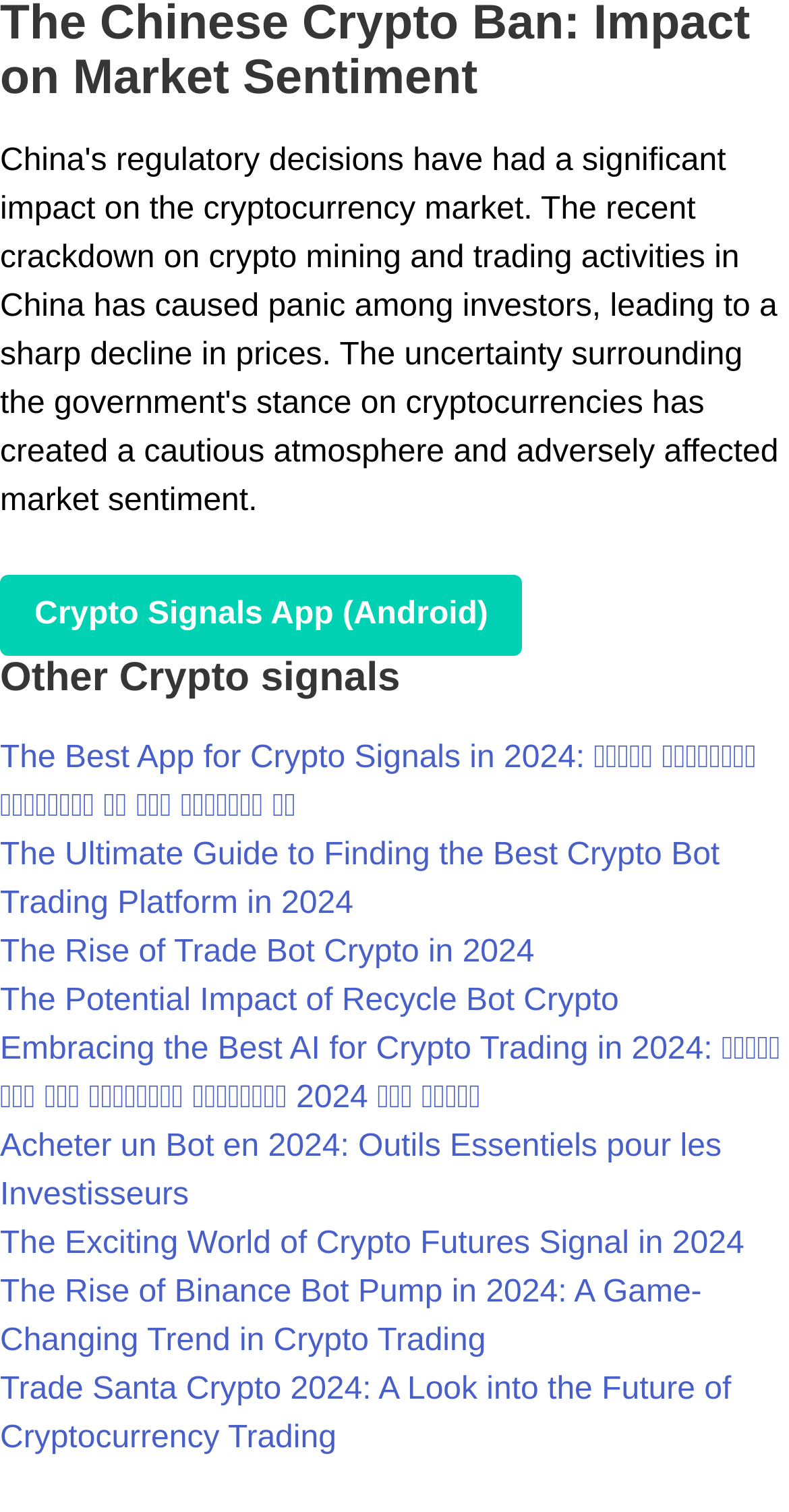Use a single word or phrase to respond to the question:
Is the webpage focused on a specific year?

2024